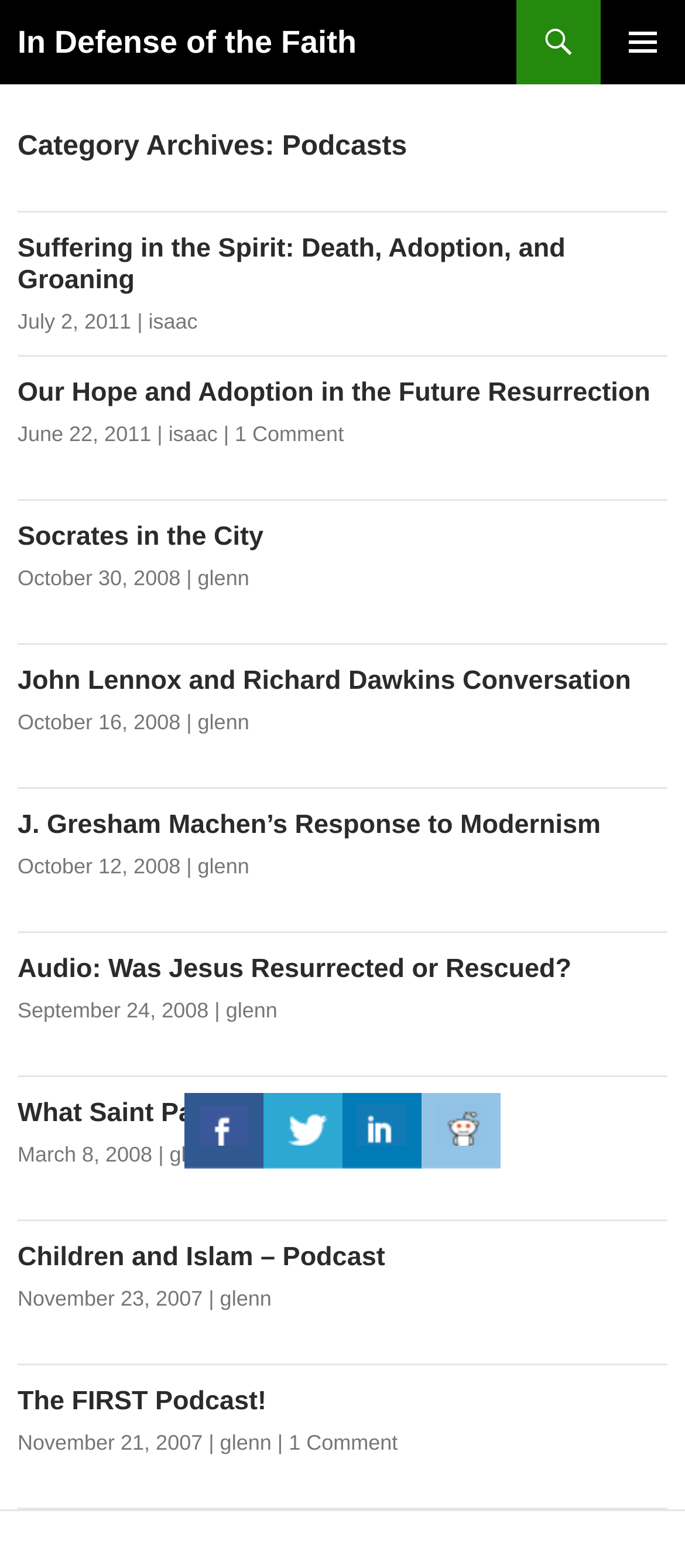Using the format (top-left x, top-left y, bottom-right x, bottom-right y), and given the element description, identify the bounding box coordinates within the screenshot: In Defense of the Faith

[0.026, 0.0, 0.521, 0.054]